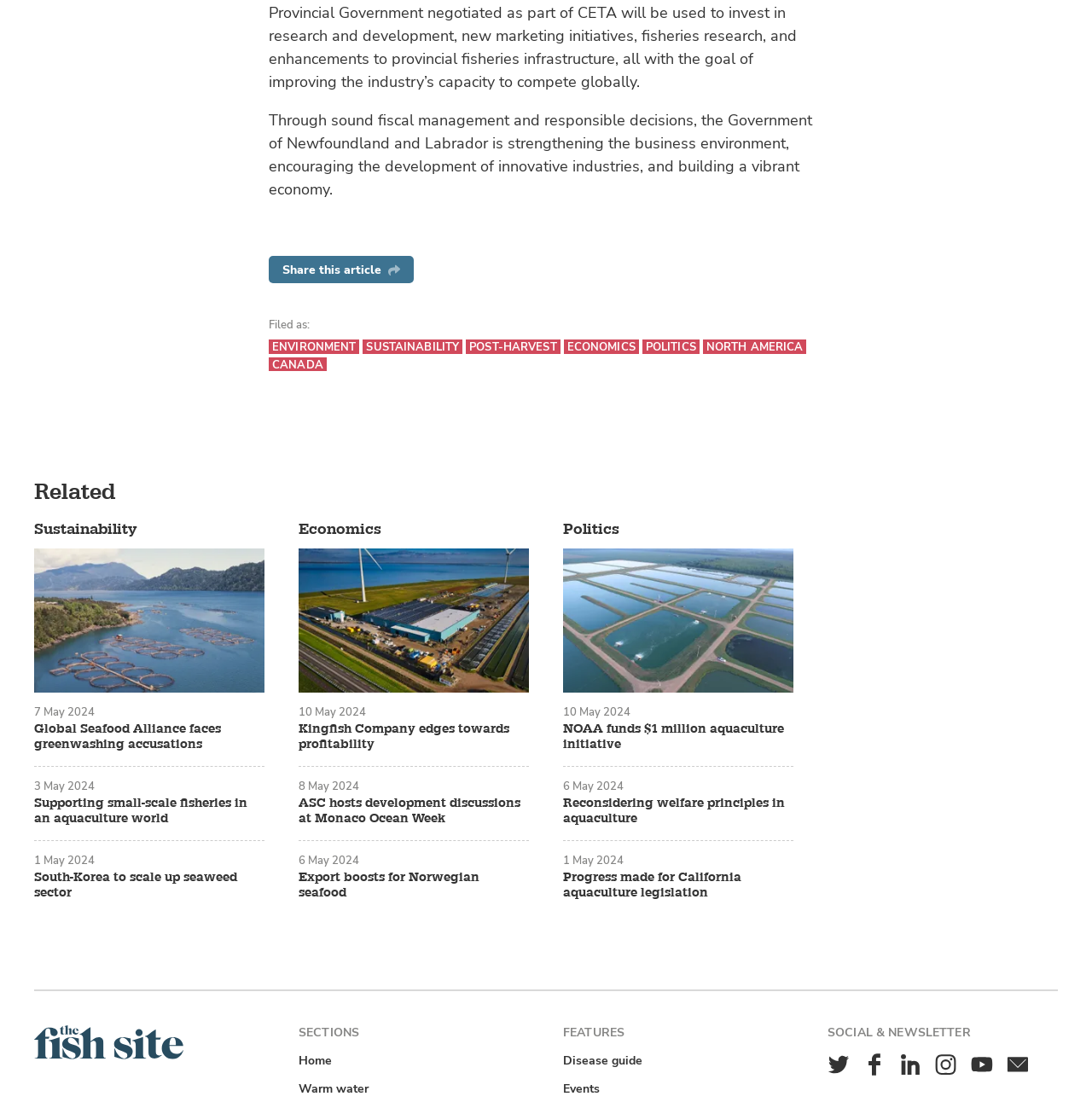How many articles are there in the Economics category?
Answer the question using a single word or phrase, according to the image.

3